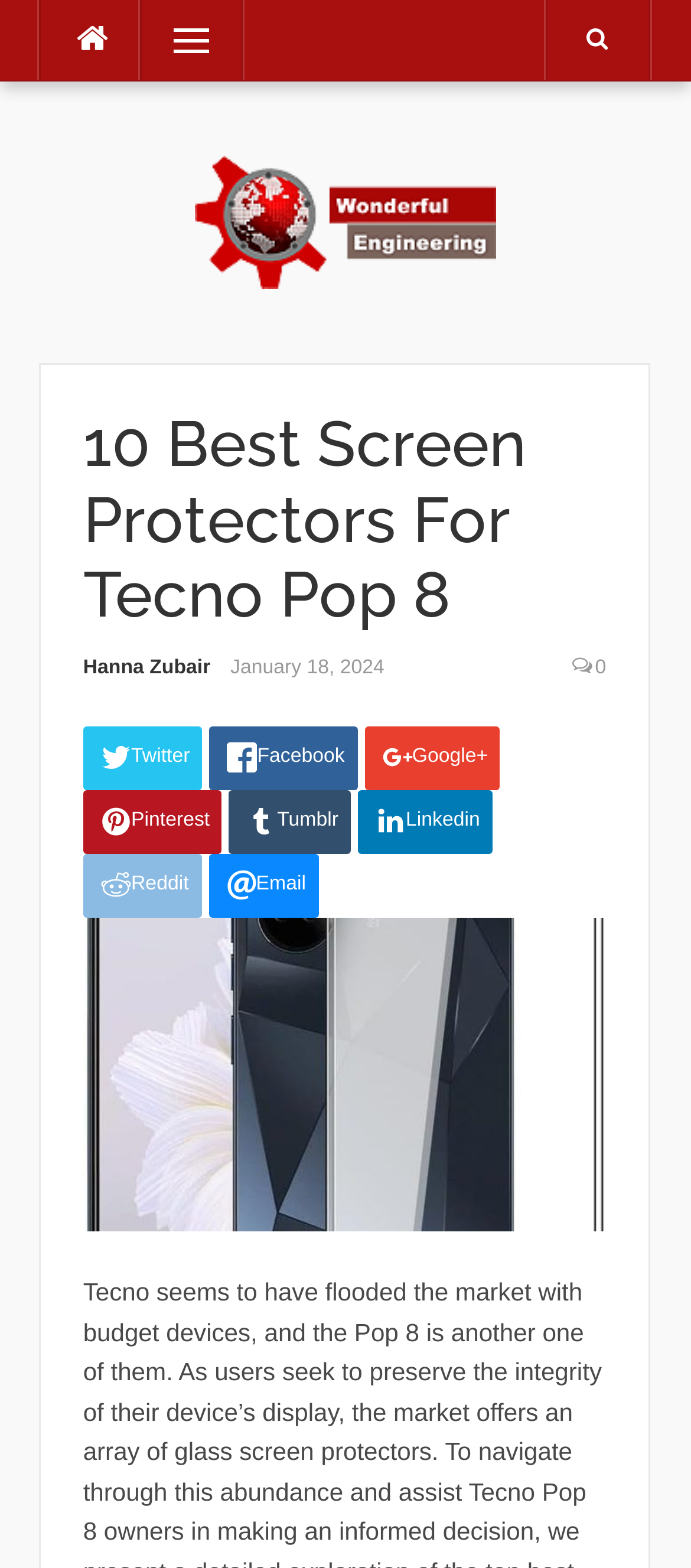Please look at the image and answer the question with a detailed explanation: What is the date of the article?

The date of the article can be found in the header section of the webpage, below the main heading '10 Best Screen Protectors For Tecno Pop 8', where it is written as 'January 18, 2024'.